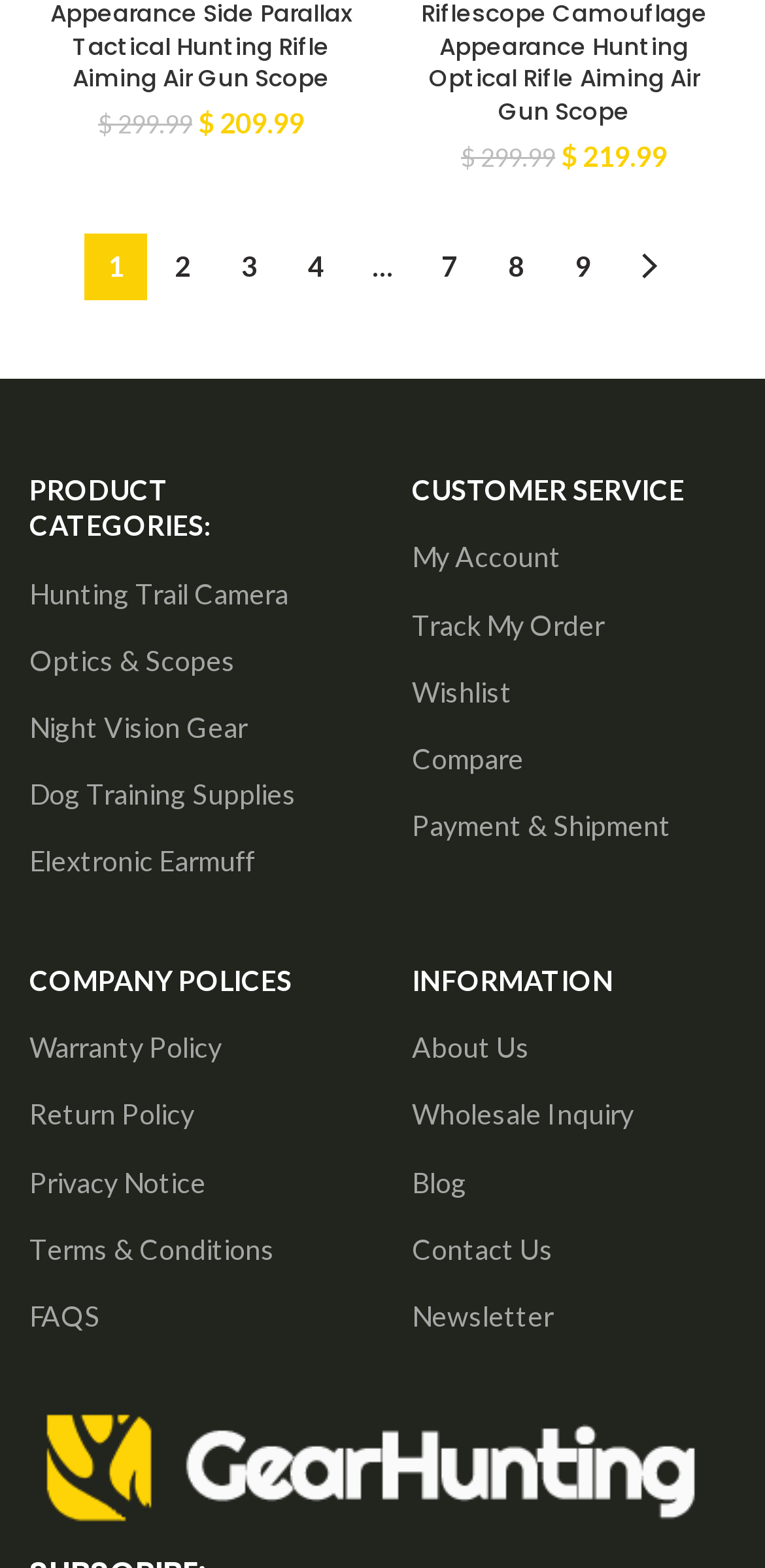Please determine the bounding box coordinates of the element to click on in order to accomplish the following task: "View the product categories". Ensure the coordinates are four float numbers ranging from 0 to 1, i.e., [left, top, right, bottom].

[0.038, 0.302, 0.277, 0.346]